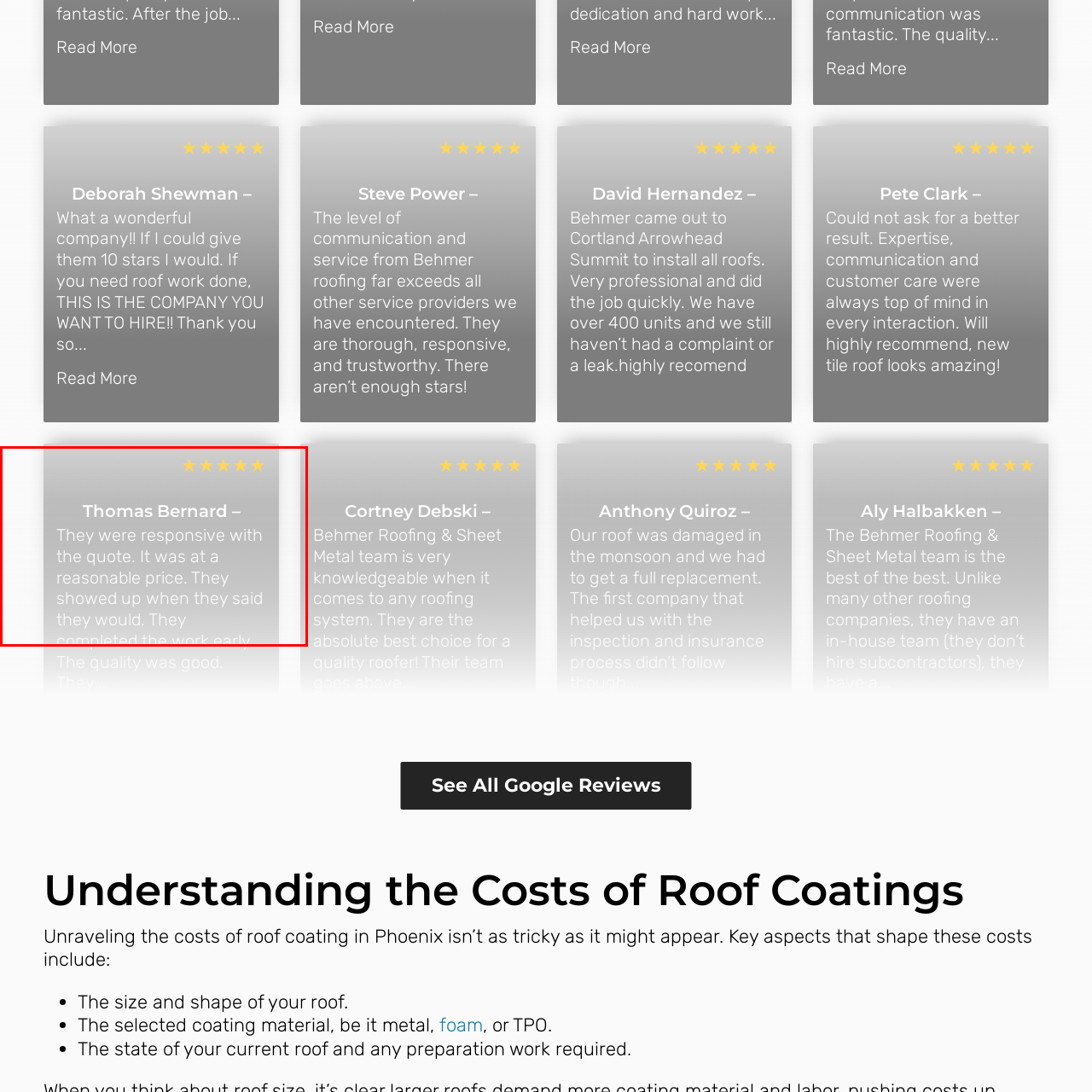Did the roofing team complete the job on time?
Look closely at the image within the red bounding box and respond to the question with one word or a brief phrase.

Ahead of schedule